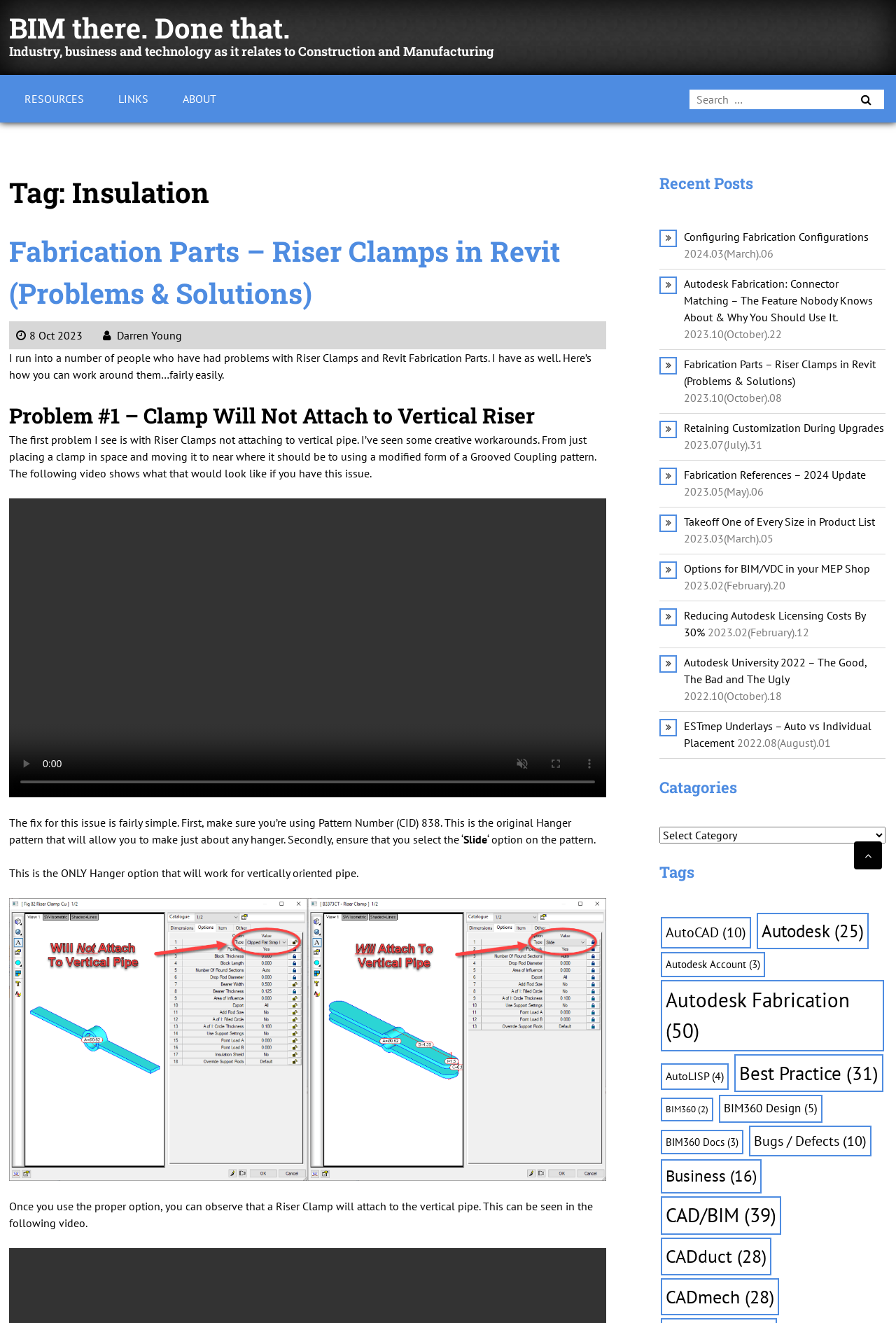Write a detailed summary of the webpage, including text, images, and layout.

The webpage is an archive of blog posts related to the construction and manufacturing industry, with a focus on BIM (Building Information Modelling) and Autodesk software. At the top, there is a heading with the title "BIM there. Done that." and a link to the same title. Below this, there is a heading that describes the content of the webpage, which is about industry, business, and technology related to construction and manufacturing.

The webpage is divided into several sections. On the top right, there is a search bar with a button to submit the search query. Below this, there is a header section with links to "RESOURCES", "LINKS", and "ABOUT" pages.

The main content of the webpage is a list of blog posts, each with a heading, a brief summary, and a link to the full article. The posts are categorized by tags, with the most popular tags listed on the right side of the page. Each tag has a number in parentheses indicating the number of posts related to that tag.

The blog posts are listed in a reverse chronological order, with the most recent posts at the top. Each post has a heading, a brief summary, and a link to the full article. Some posts also have images or videos embedded in them.

On the right side of the page, there are lists of categories and tags, which can be used to filter the blog posts. The categories list has a combobox that allows users to select a category and view related posts. The tags list has links to each tag, with the number of related posts in parentheses.

Overall, the webpage is a repository of blog posts related to the construction and manufacturing industry, with a focus on BIM and Autodesk software. It provides a wealth of information and resources for professionals in this field.